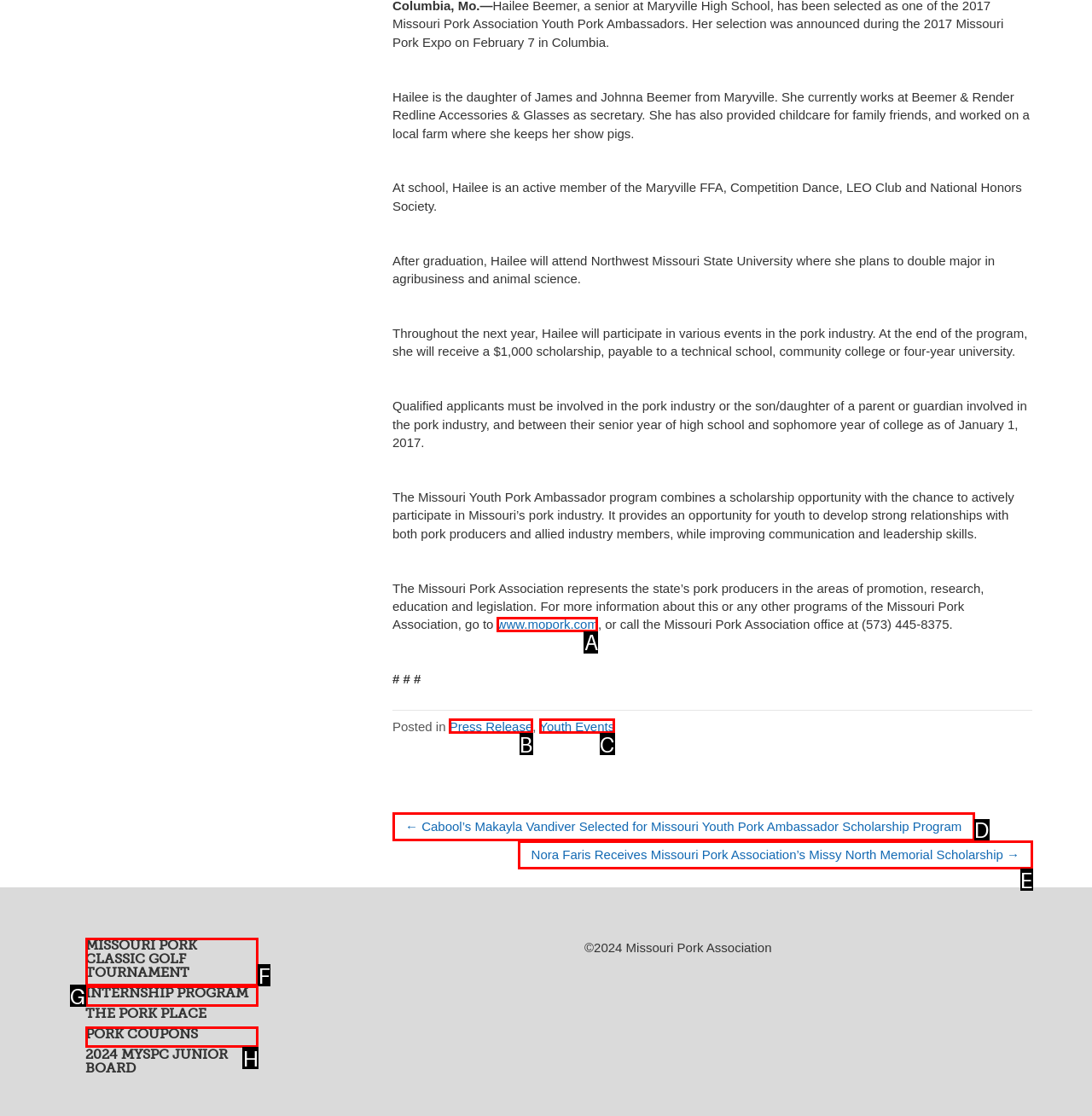Determine which HTML element corresponds to the description: Internship Program. Provide the letter of the correct option.

G